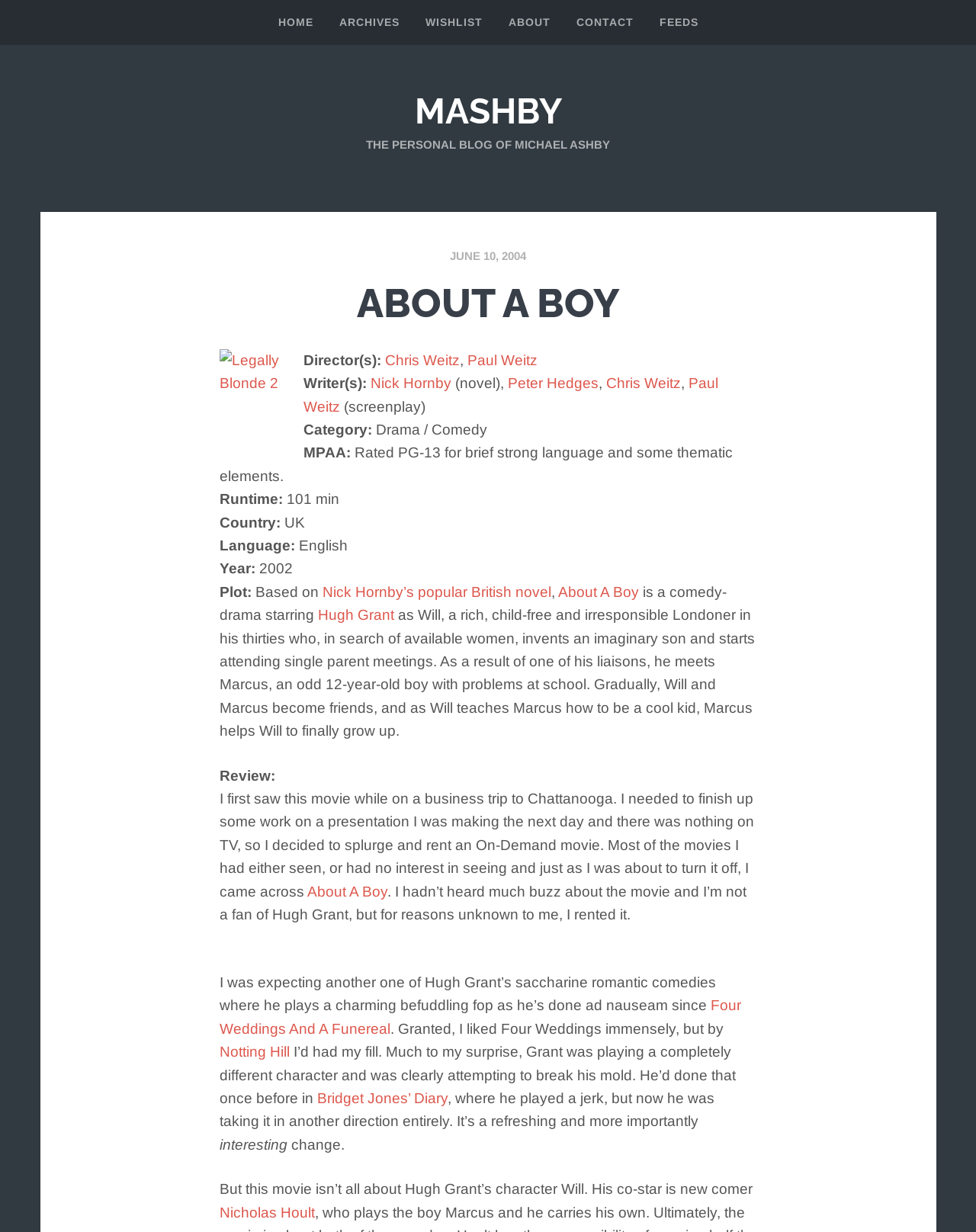Provide the bounding box coordinates for the area that should be clicked to complete the instruction: "read about mashby".

[0.425, 0.076, 0.575, 0.104]